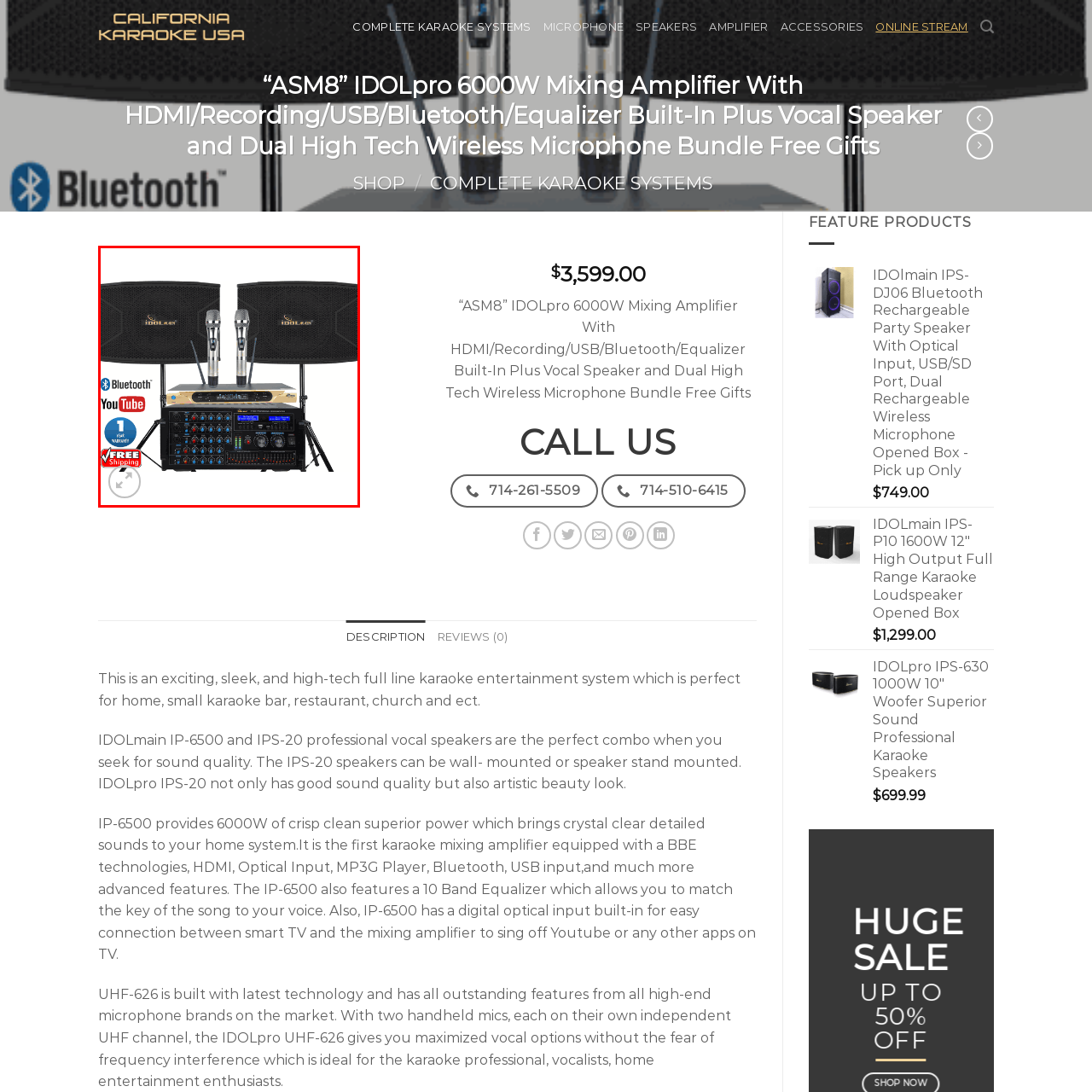Generate an in-depth caption for the image enclosed by the red boundary.

The image showcases the "ASM8" IDOLpro 6000W Mixing Amplifier Bundle, a sophisticated karaoke system designed for enthusiasts and professionals alike. This complete package includes dual high-tech wireless microphones and a set of powerful speakers, making it ideal for home entertainment, small karaoke bars, or events. The amplifier features multiple connectivity options such as Bluetooth and HDMI, allowing users to easily connect to devices like TVs or smartphones for streaming music and karaoke from platforms like YouTube. With its sleek design and superior sound quality, this system offers an enhanced karaoke experience. Additionally, the image highlights promotional features such as free shipping, emphasizing the bundle's value for potential buyers looking for an all-in-one karaoke solution.